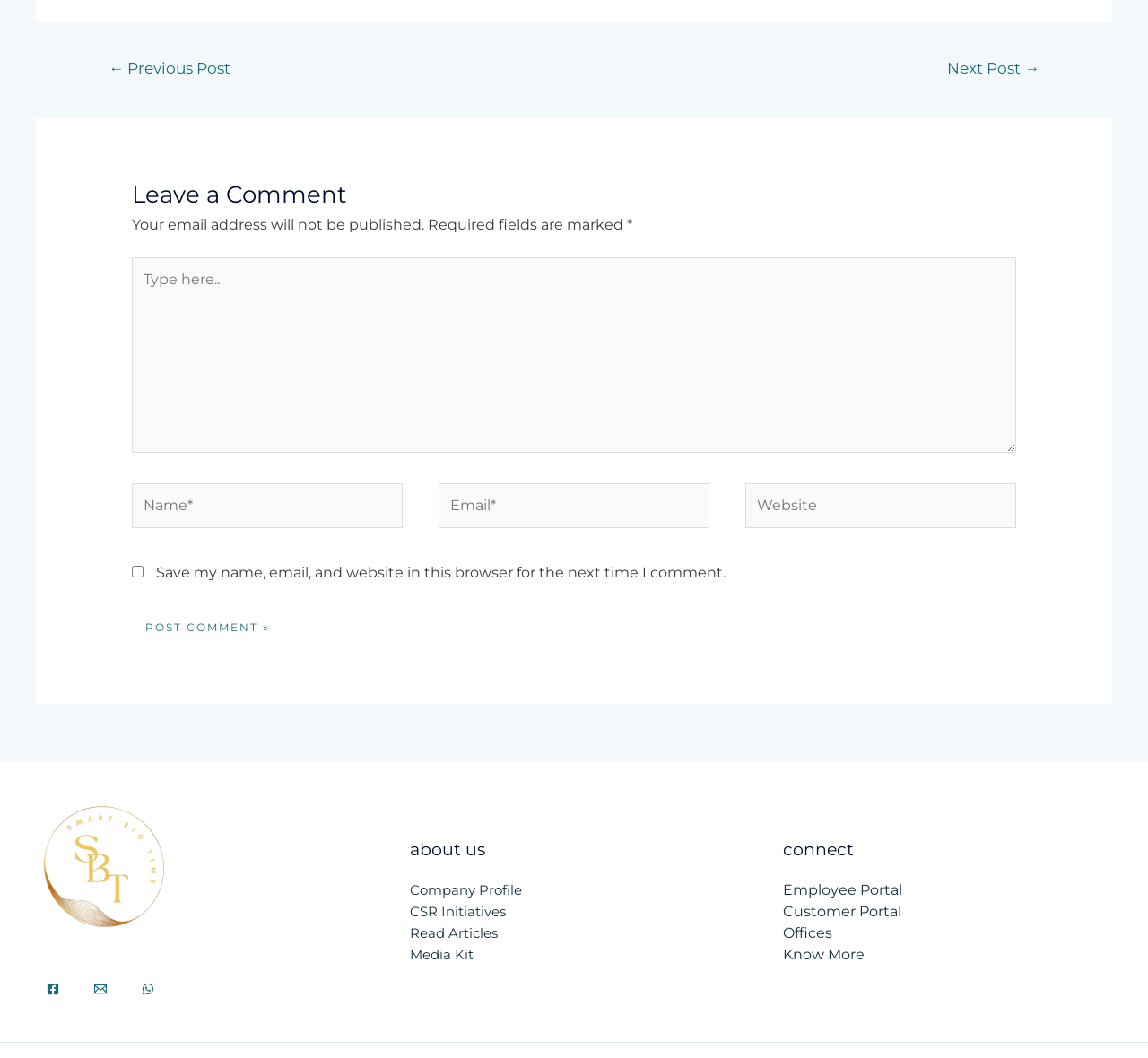Please specify the bounding box coordinates of the clickable section necessary to execute the following command: "Visit the previous post".

[0.074, 0.049, 0.221, 0.083]